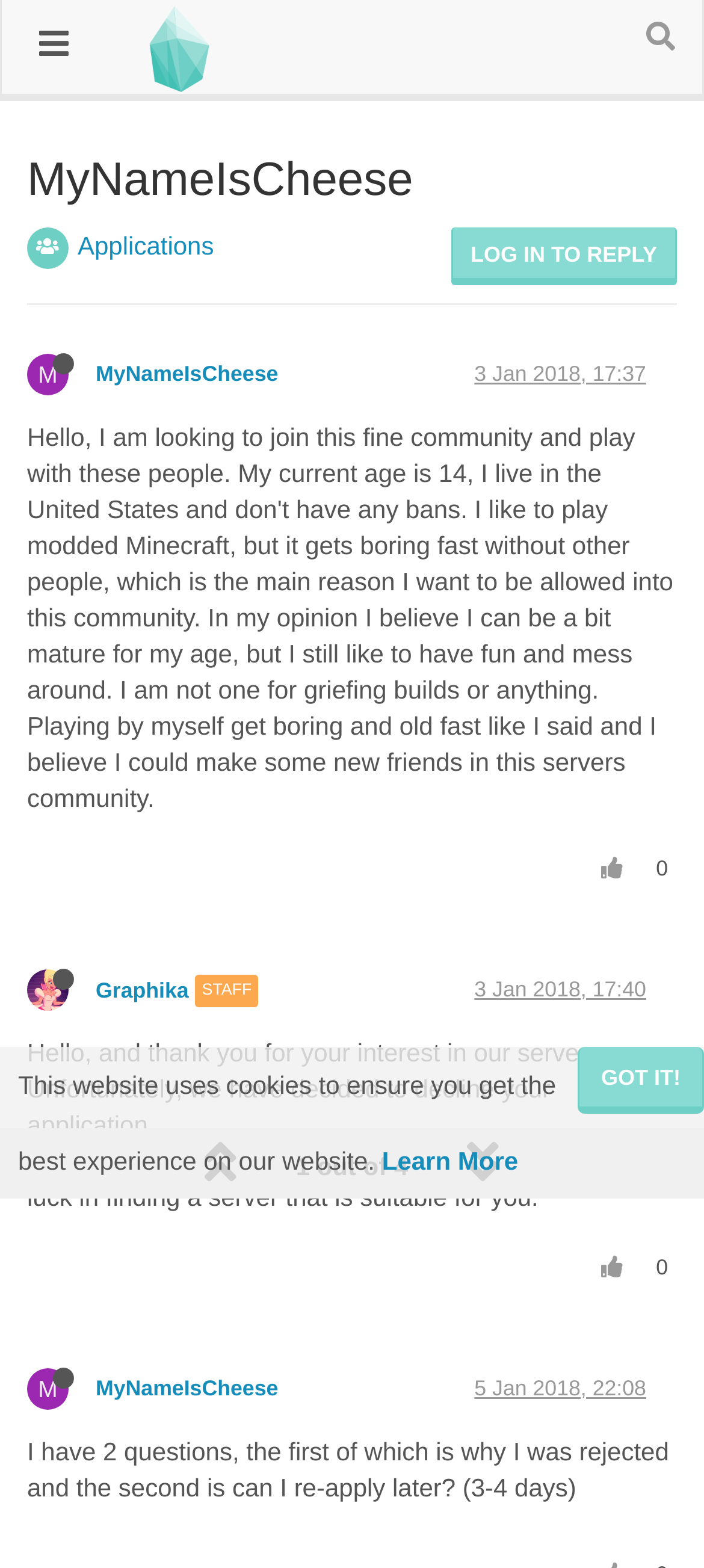Answer in one word or a short phrase: 
How many links are there in the page?

14